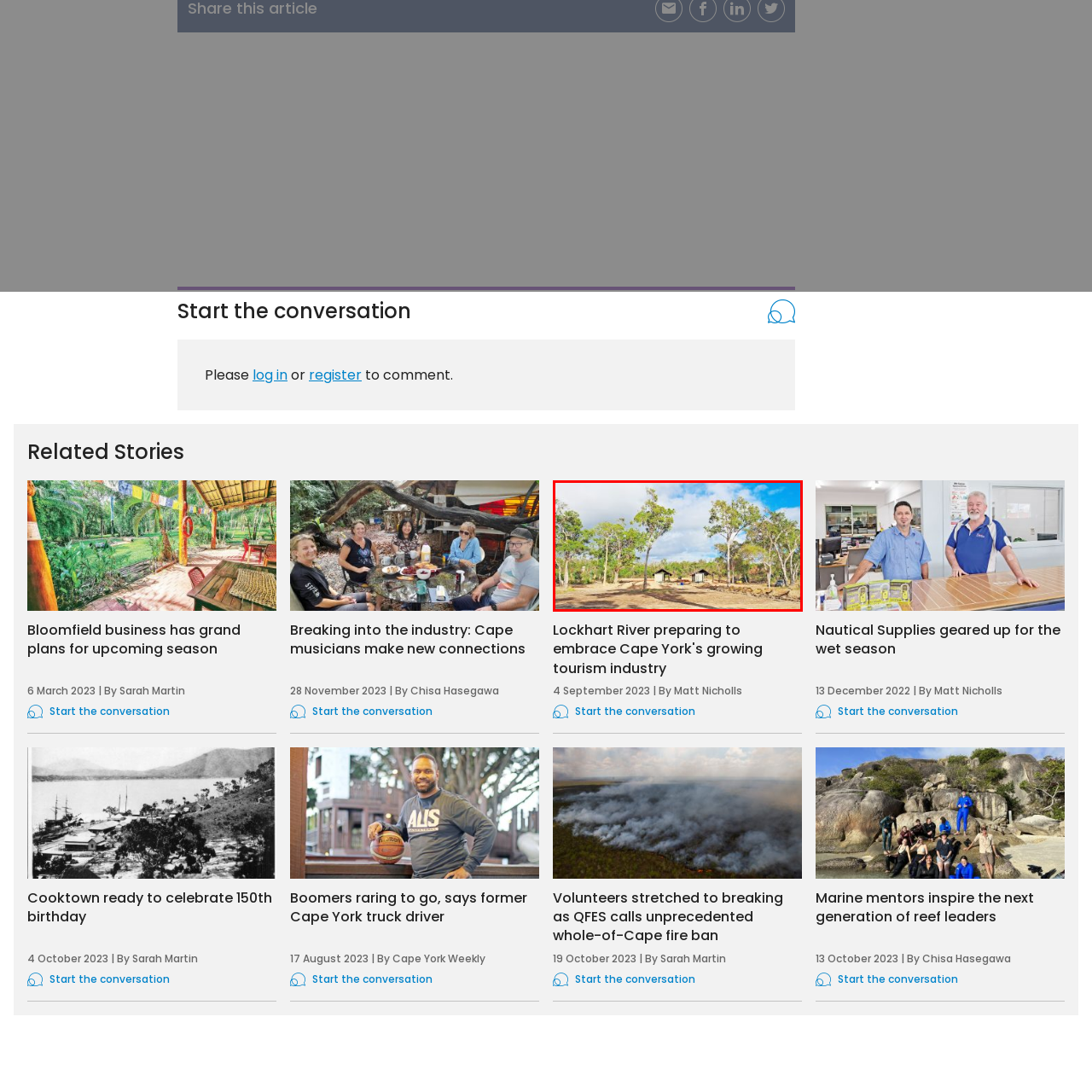Provide a comprehensive description of the content within the red-highlighted area of the image.

The image depicts a serene outdoor setting featuring two simple structures nestled among a backdrop of lush, green trees. The scene is illuminated by natural sunlight, casting a warm glow on the ground and creating a peaceful ambiance. The structures, possibly cabins or shelters, are framed by tall trees and a clear blue sky dotted with a few fluffy clouds, suggesting a tranquil environment. This picturesque location likely serves as a space for recreation or relaxation, making it an inviting spot for outdoor enthusiasts and nature lovers alike. The setting aligns with the theme of eco-tourism and adventure, as suggested by the related article titled "Lockhart River preparing to embrace Cape York's growing tourism industry."